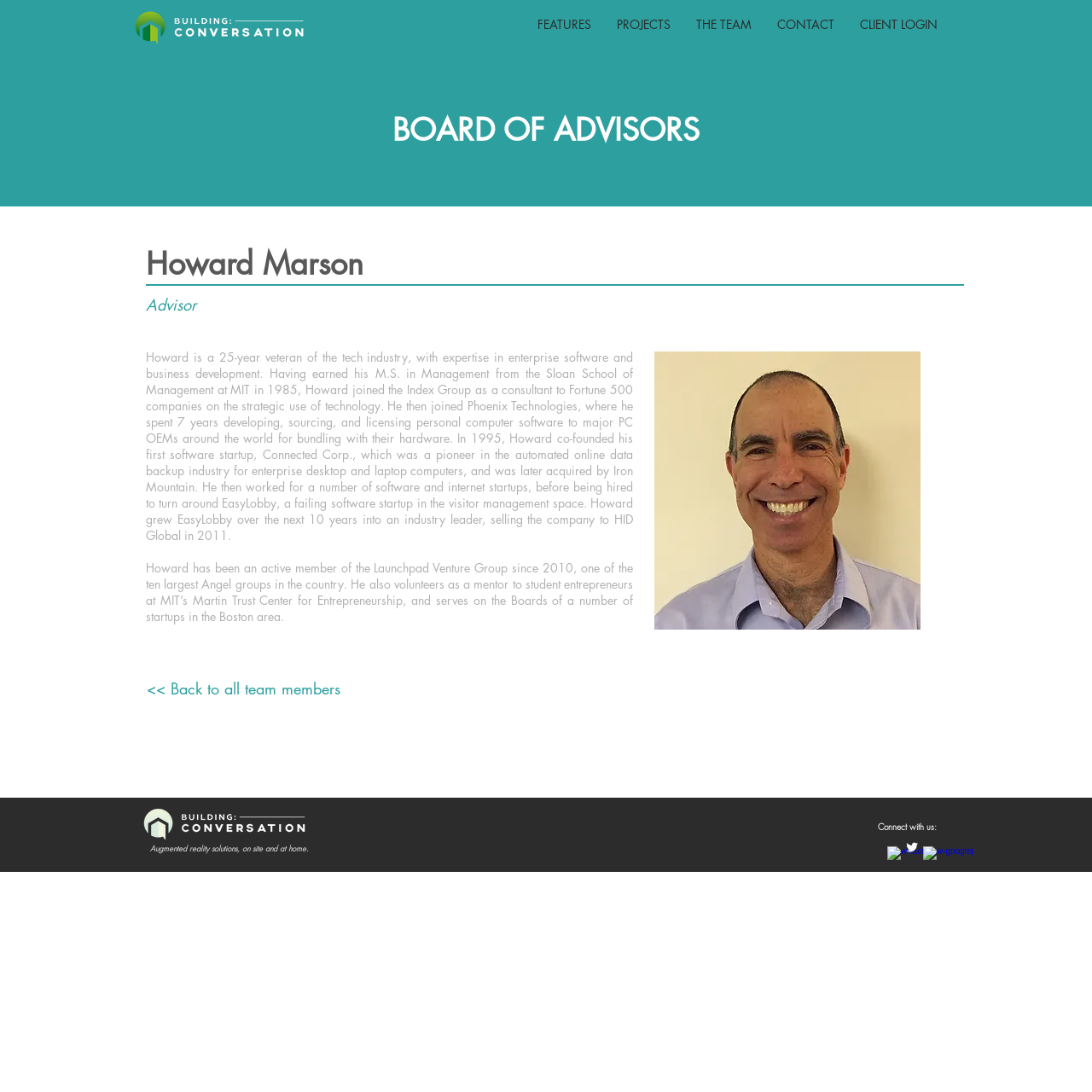Identify the bounding box coordinates necessary to click and complete the given instruction: "Read the latest article 'What It Takes to Be an Emergency Medical Technician'".

None